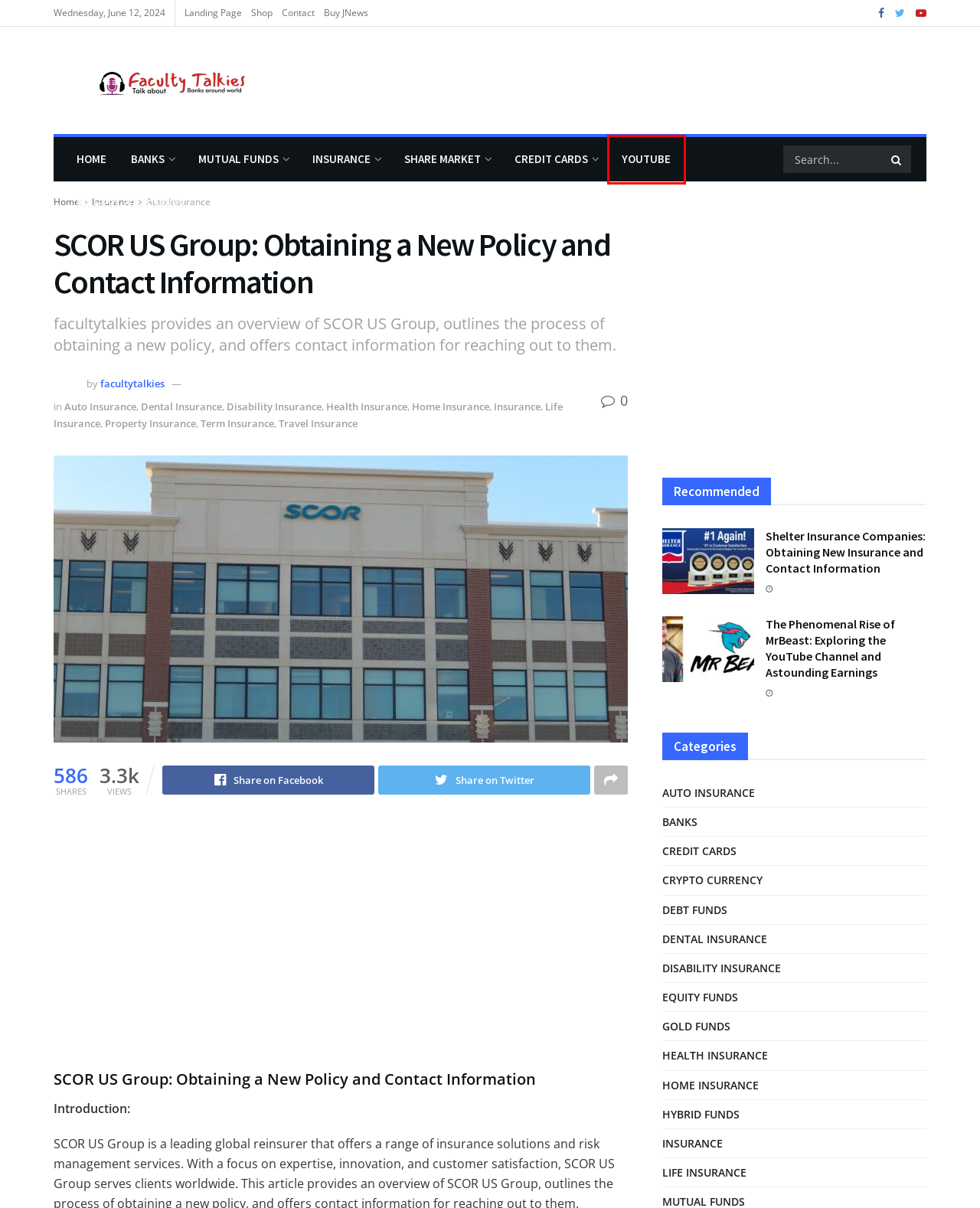Given a screenshot of a webpage with a red bounding box, please pick the webpage description that best fits the new webpage after clicking the element inside the bounding box. Here are the candidates:
A. Home 1 - Faculty Talkies
B. Credit Cards Archives - Faculty Talkies
C. Mutual Funds Archives - Faculty Talkies
D. Term Insurance Archives - Faculty Talkies
E. Hybrid Funds Archives - Faculty Talkies
F. Travel Insurance Archives - Faculty Talkies
G. Youtube Archives - Faculty Talkies
H. Gold Funds Archives - Faculty Talkies

G